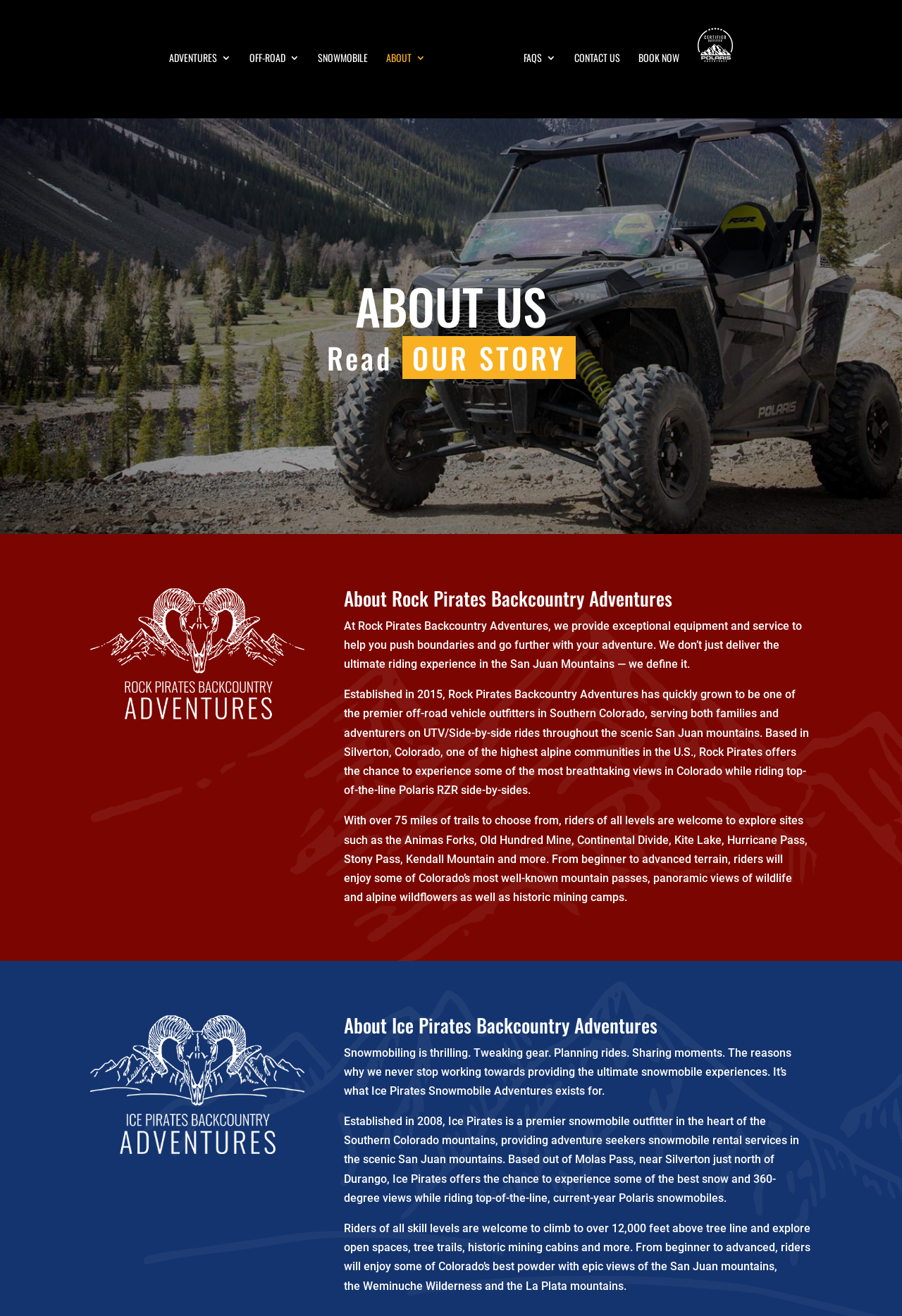Generate a comprehensive description of the webpage content.

The webpage is about Pirate Backcountry Adventures, a company that offers off-road vehicle and snowmobile adventures in the San Juan Mountains of Southern Colorado. 

At the top of the page, there are several links to different sections of the website, including "ADVENTURES", "OFF-ROAD", "SNOWMOBILE", "ABOUT", "FAQS", "CONTACT US", and "BOOK NOW". These links are positioned horizontally across the top of the page, with the company's logo, "Pirate Backcountry Adventures", situated to the right of the links.

Below the links, there is a large heading that reads "ABOUT US", followed by a subheading "Read OUR STORY". 

To the left of the headings, there is a logo of Rock Pirates Backcountry Adventures, which is an off-road vehicle outfitter. 

The main content of the page is divided into two sections, one for Rock Pirates Backcountry Adventures and the other for Ice Pirates Backcountry Adventures, which is a snowmobile outfitter. 

The Rock Pirates section has a heading that reads "About Rock Pirates Backcountry Adventures", followed by three paragraphs of text that describe the company's mission, services, and location. The text explains that Rock Pirates offers exceptional equipment and service for off-road vehicle adventures in the San Juan Mountains, and that they have over 75 miles of trails to choose from.

Below the Rock Pirates section, there is a logo of Ice Pirates Backcountry Adventures. 

The Ice Pirates section has a heading that reads "About Ice Pirates Backcountry Adventures", followed by three paragraphs of text that describe the company's mission, services, and location. The text explains that Ice Pirates offers snowmobile rental services in the San Juan Mountains, and that they provide adventure seekers with the ultimate snowmobile experiences.

Throughout the page, there are several images, including logos and possibly other graphics, but no images are described in the accessibility tree as being part of the main content.